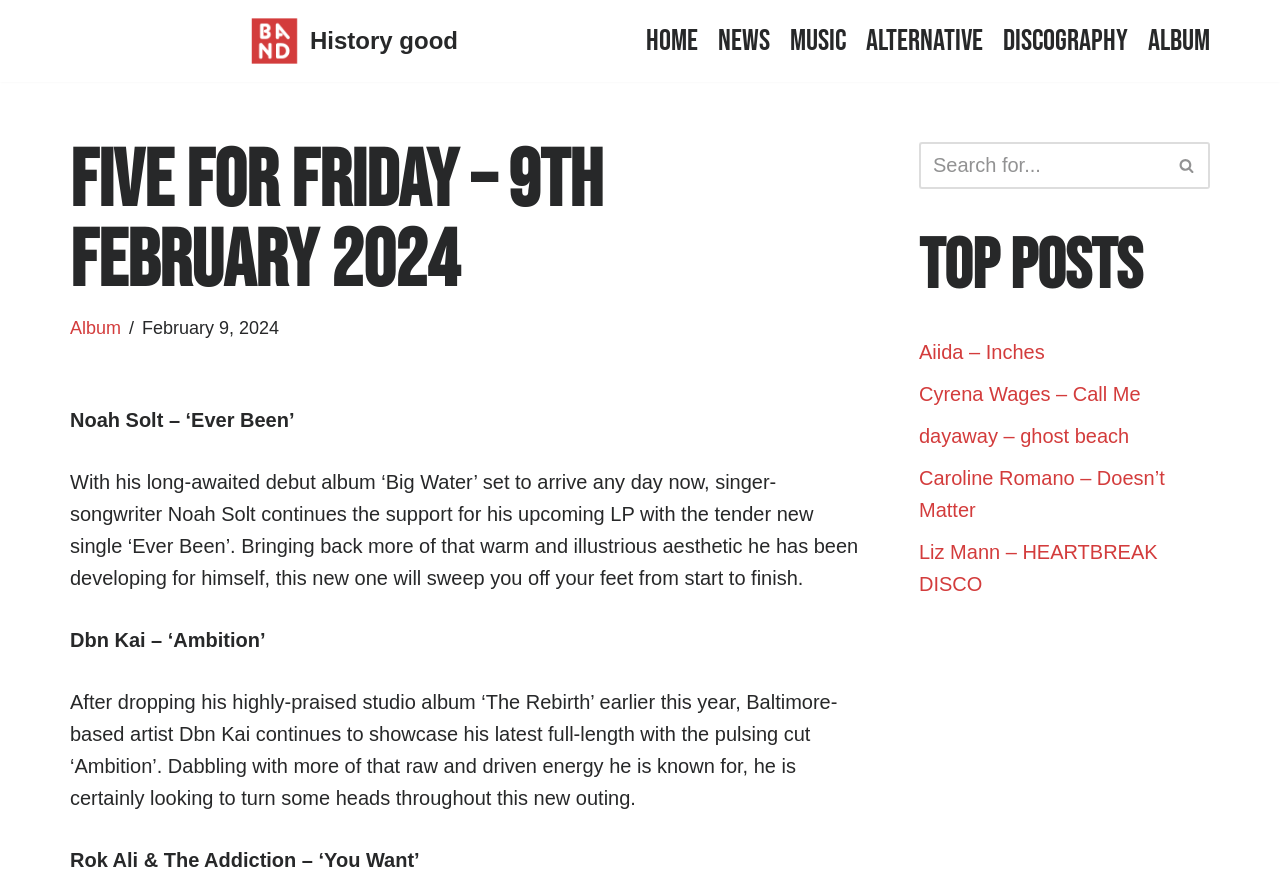Use the information in the screenshot to answer the question comprehensively: What is the title of the first article?

I found the title 'Noah Solt – ‘Ever Been’' in the first StaticText element under the main heading.